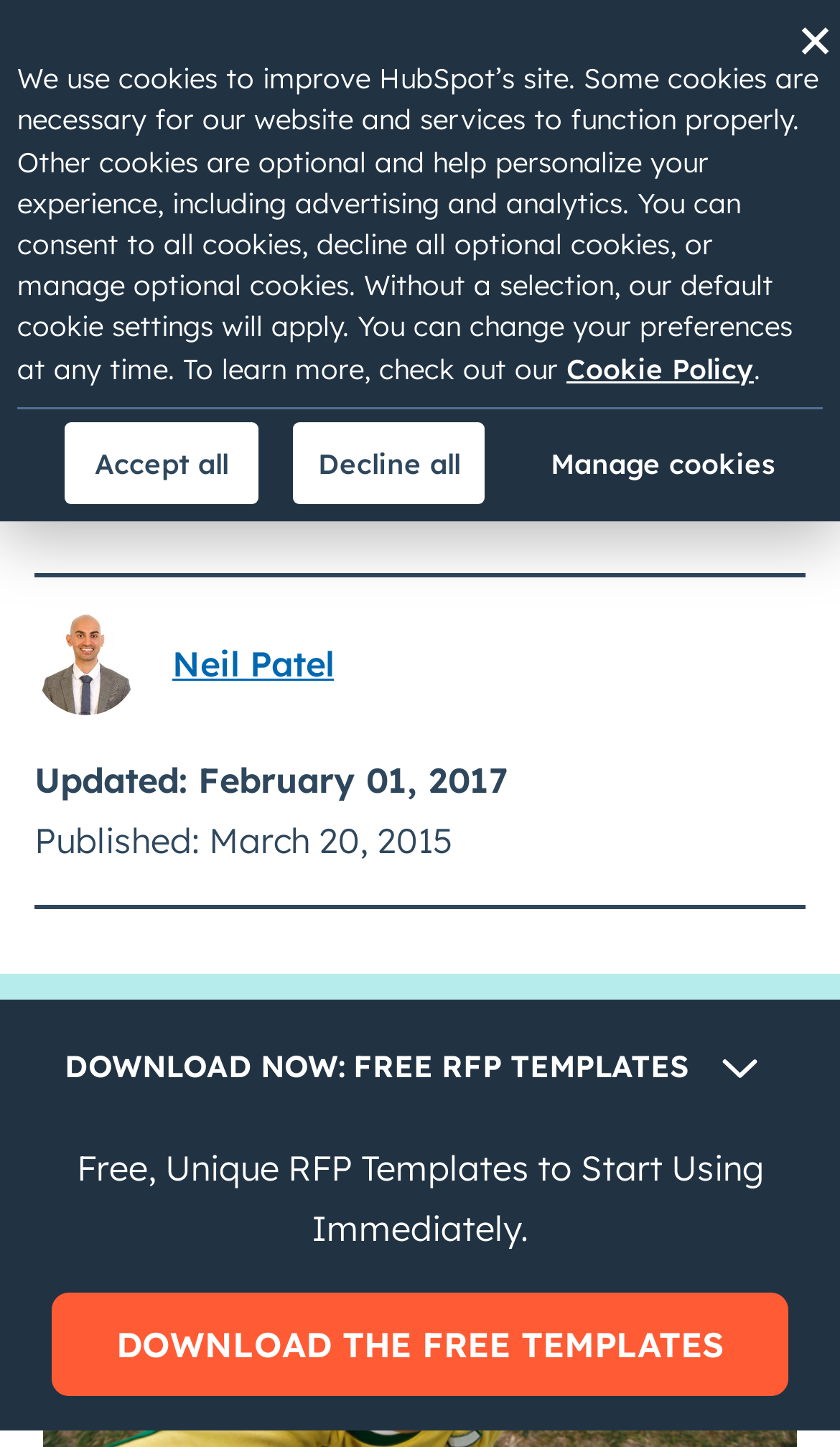Identify the bounding box coordinates of the area you need to click to perform the following instruction: "Click the HubSpot Blog link".

[0.041, 0.018, 0.123, 0.066]